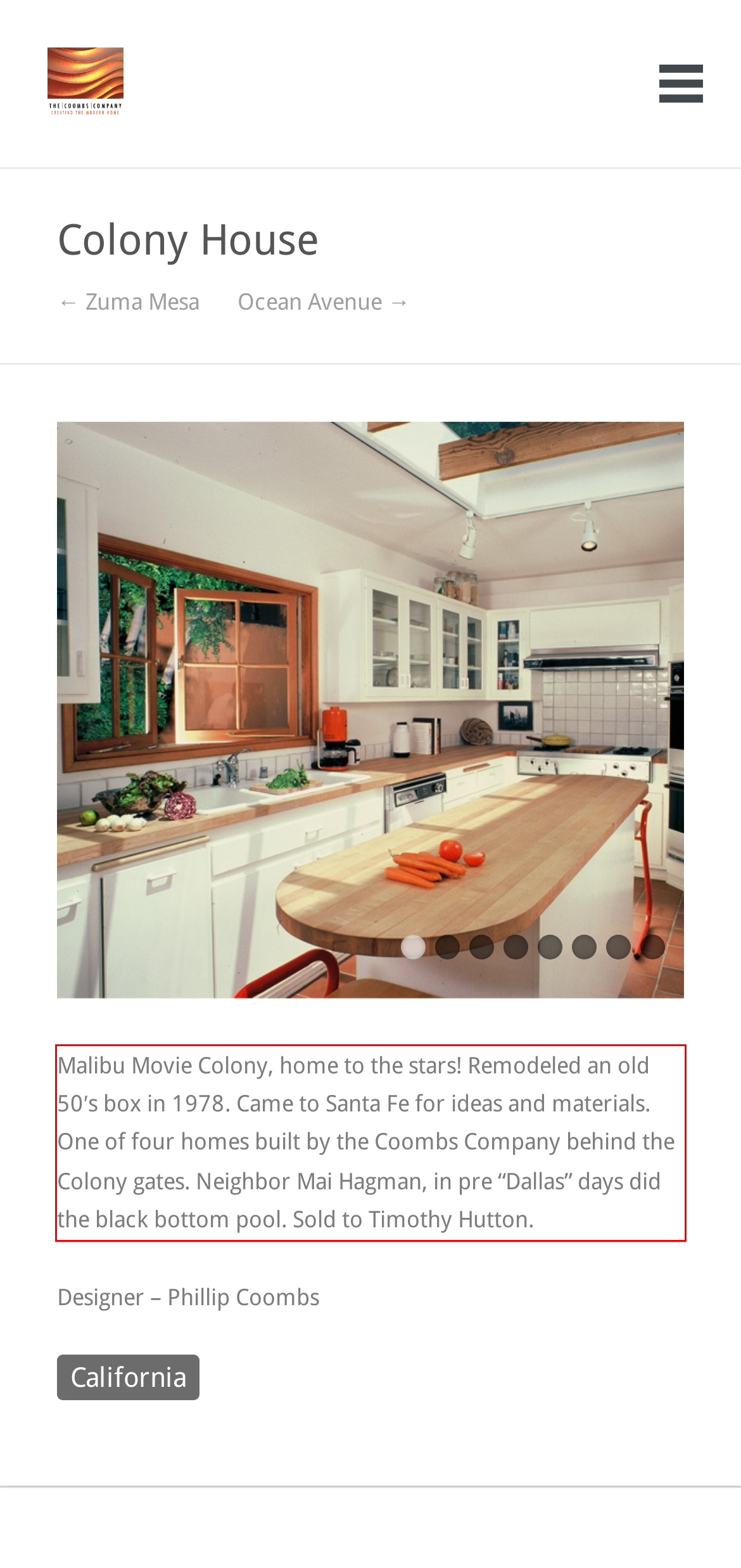From the given screenshot of a webpage, identify the red bounding box and extract the text content within it.

Malibu Movie Colony, home to the stars! Remodeled an old 50′s box in 1978. Came to Santa Fe for ideas and materials. One of four homes built by the Coombs Company behind the Colony gates. Neighbor Mai Hagman, in pre “Dallas” days did the black bottom pool. Sold to Timothy Hutton.